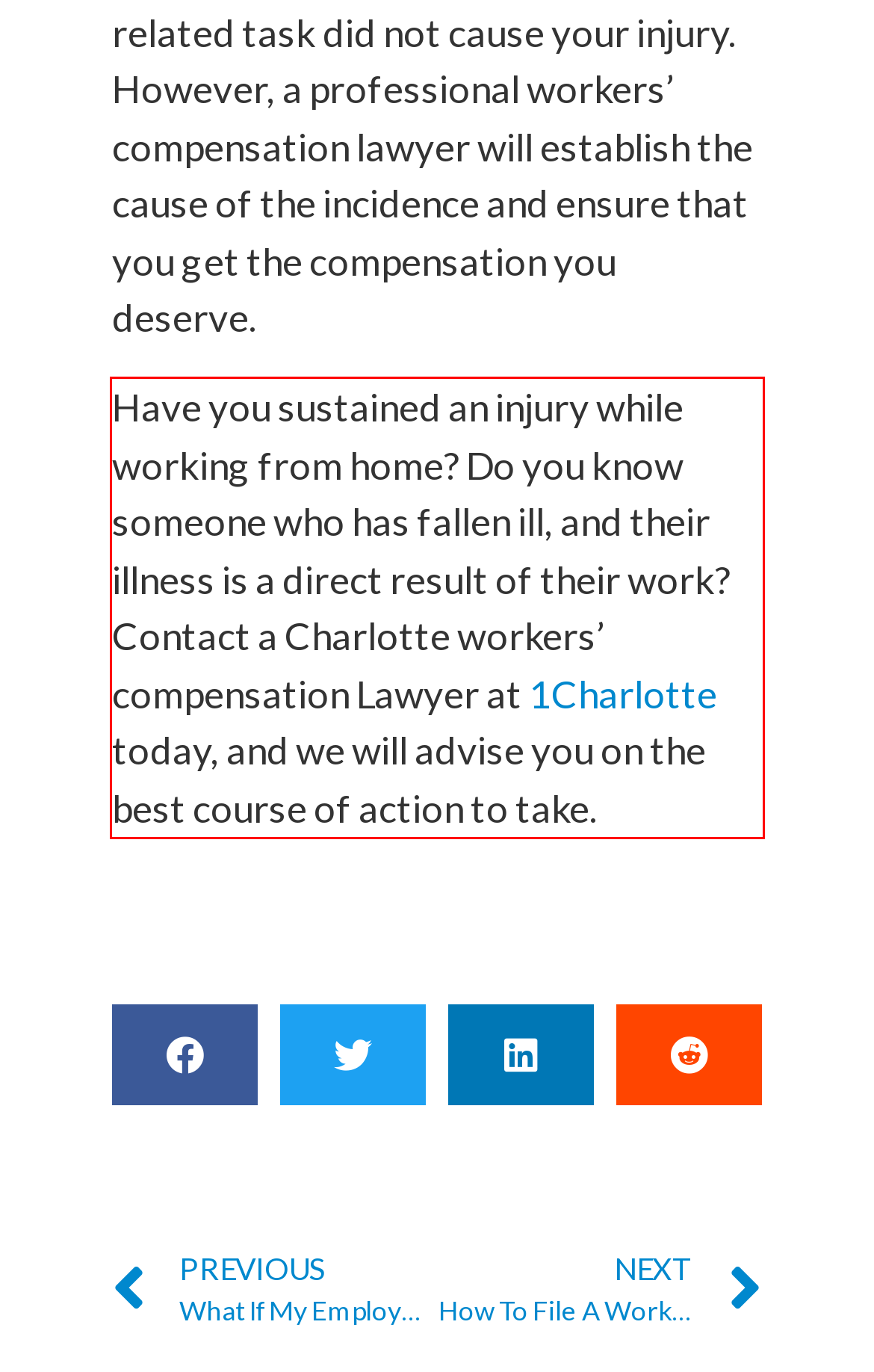Examine the webpage screenshot, find the red bounding box, and extract the text content within this marked area.

Have you sustained an injury while working from home? Do you know someone who has fallen ill, and their illness is a direct result of their work? Contact a Charlotte workers’ compensation Lawyer at 1Charlotte today, and we will advise you on the best course of action to take.